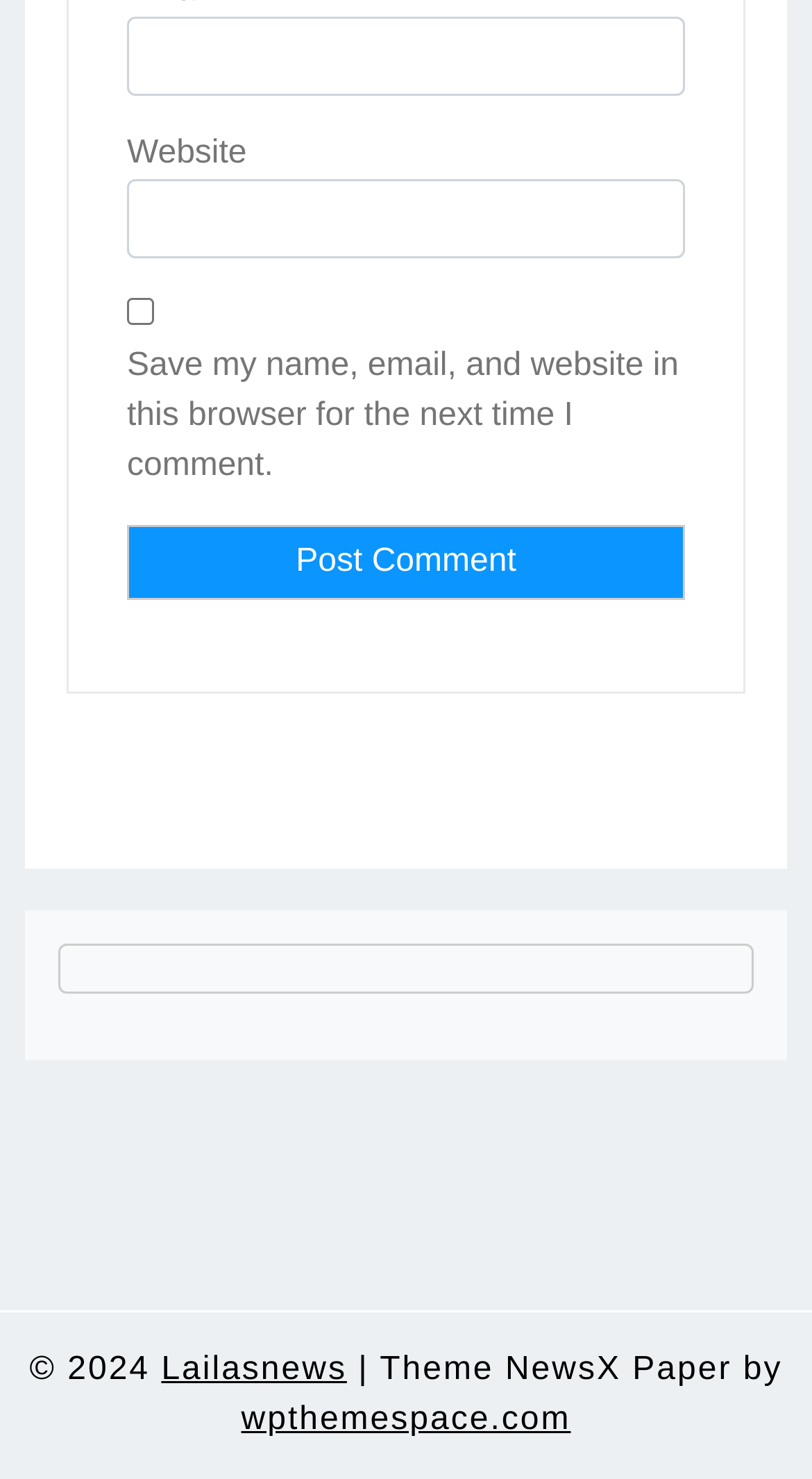Answer the question in one word or a short phrase:
What is the theme of the website based on the footer?

NewsX Paper